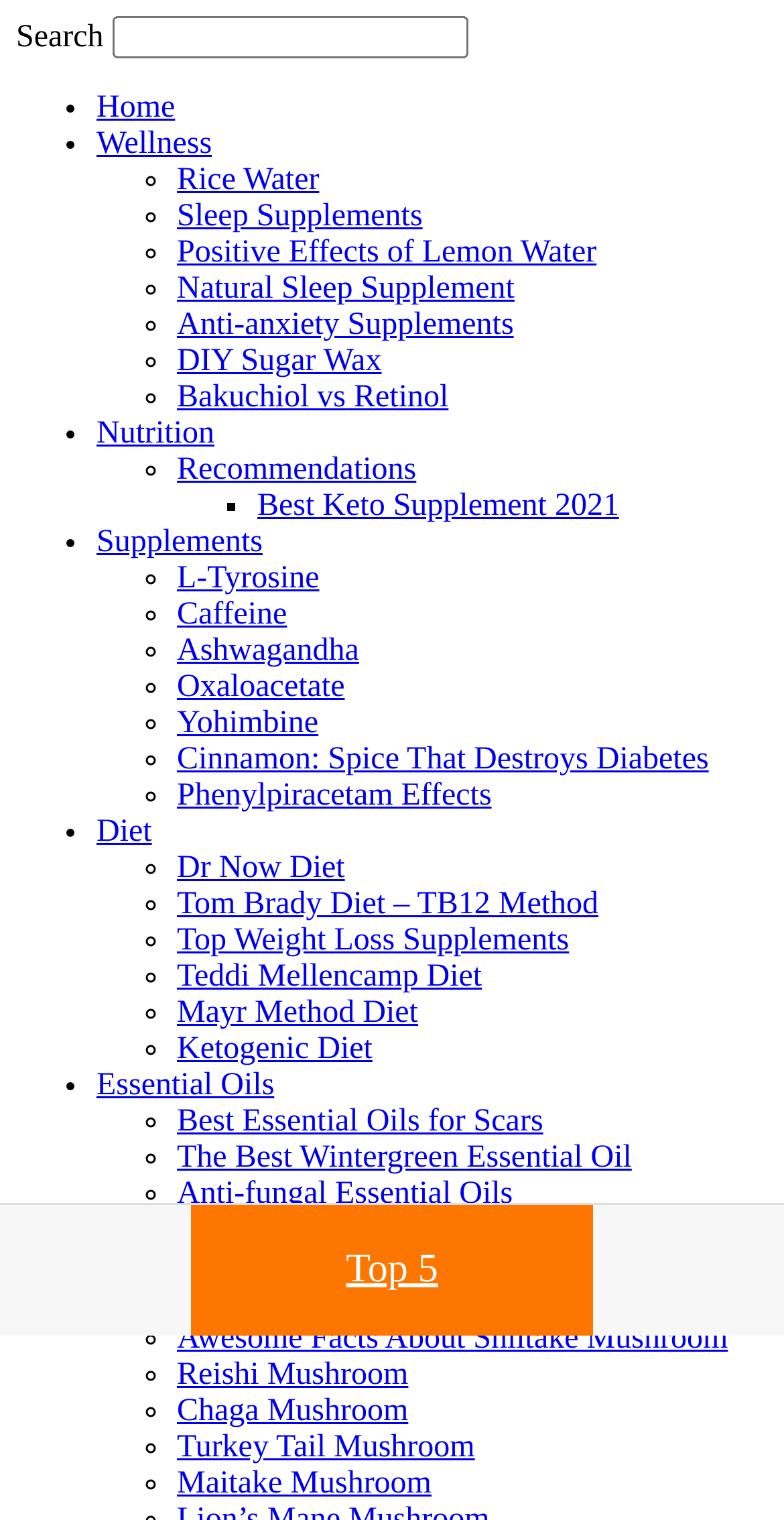Please give a short response to the question using one word or a phrase:
What is the symbol used to separate the links in the 'Supplements' category?

◦